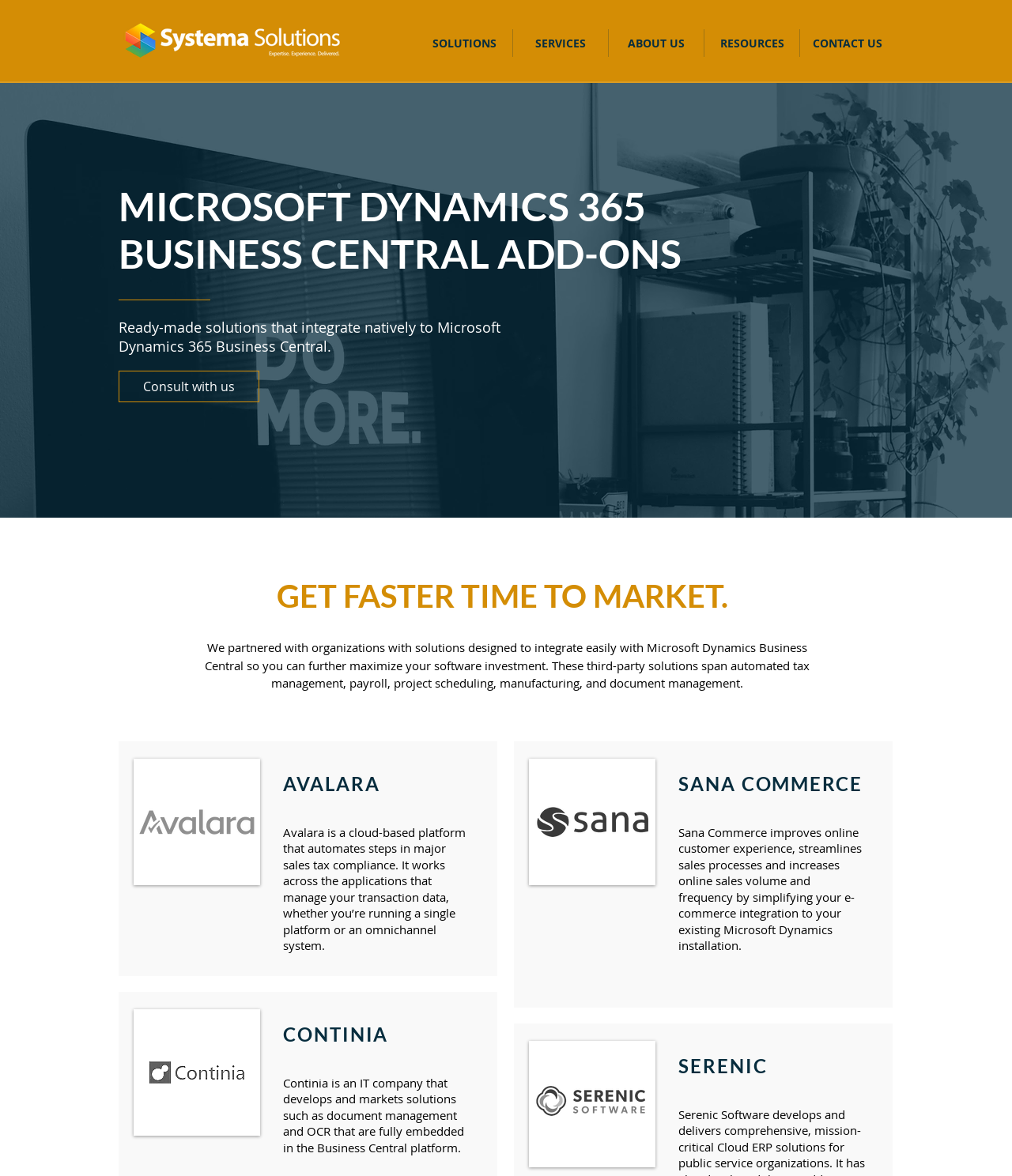Look at the image and write a detailed answer to the question: 
What is the benefit of using Continia?

The static text associated with the Continia section states that 'Continia is an IT company that develops and markets solutions such as document management and OCR that are fully embedded in the Business Central platform.' This suggests that one of the benefits of using Continia is having fully embedded document management capabilities.